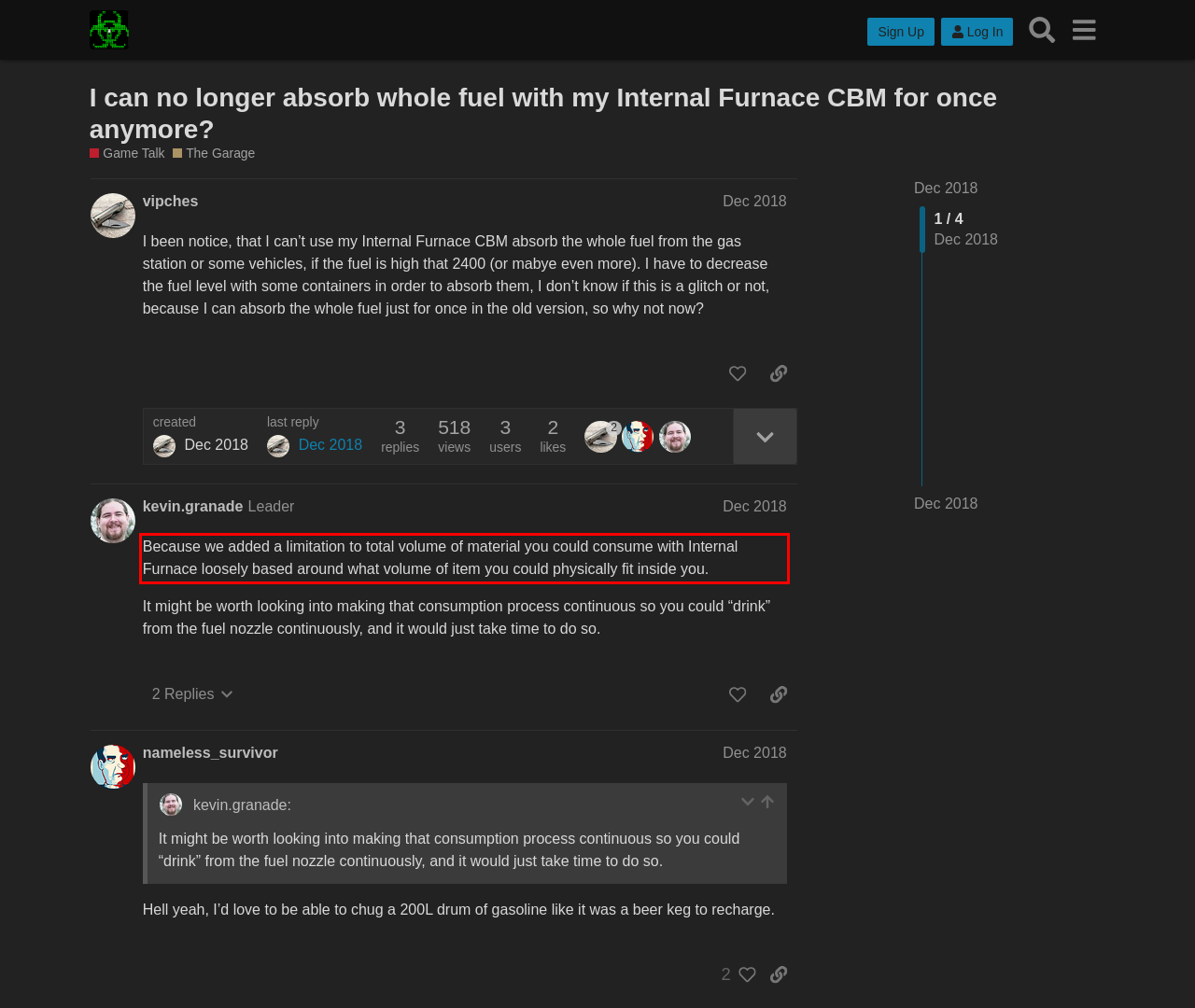Please take the screenshot of the webpage, find the red bounding box, and generate the text content that is within this red bounding box.

Because we added a limitation to total volume of material you could consume with Internal Furnace loosely based around what volume of item you could physically fit inside you.